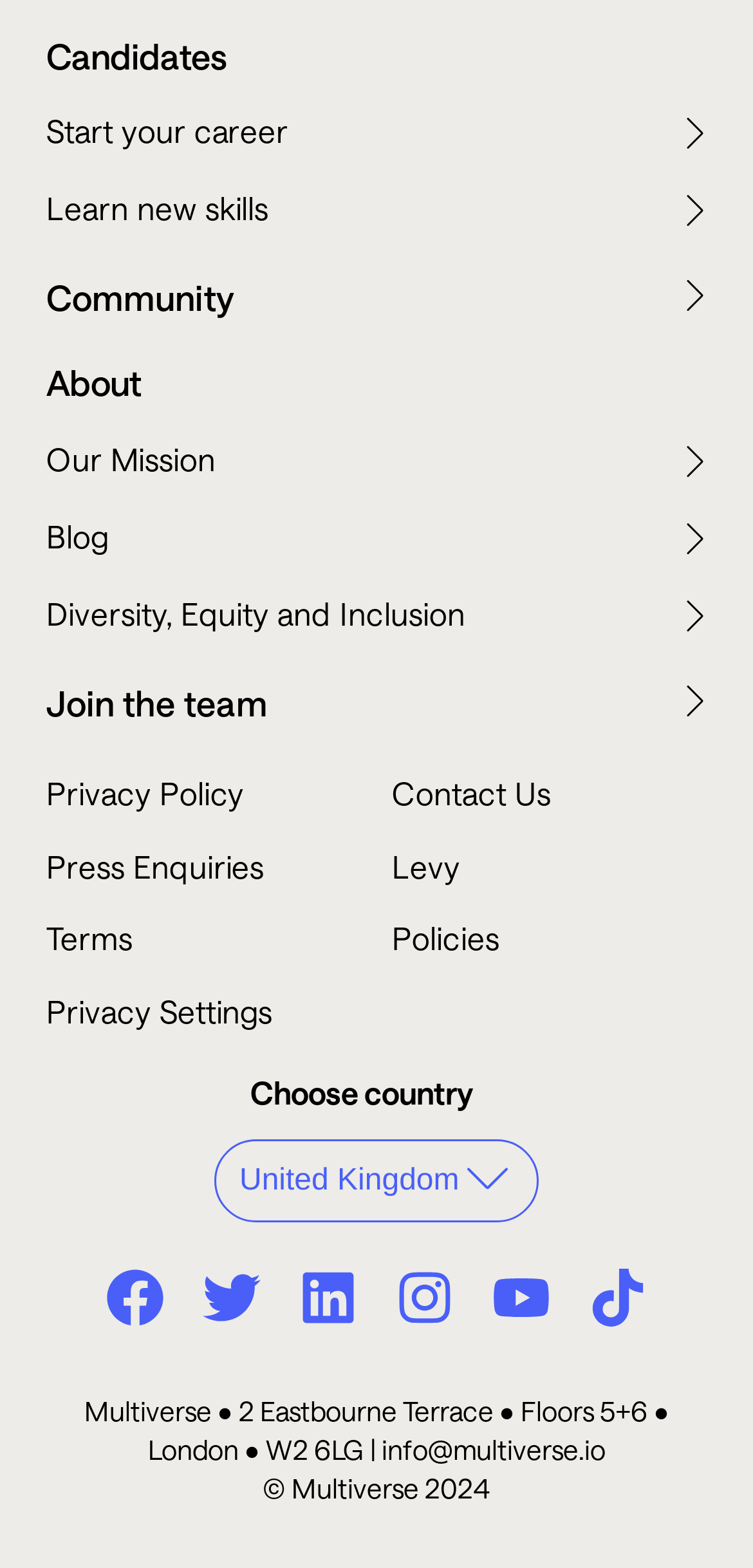How many social media links are there?
Look at the screenshot and respond with a single word or phrase.

5